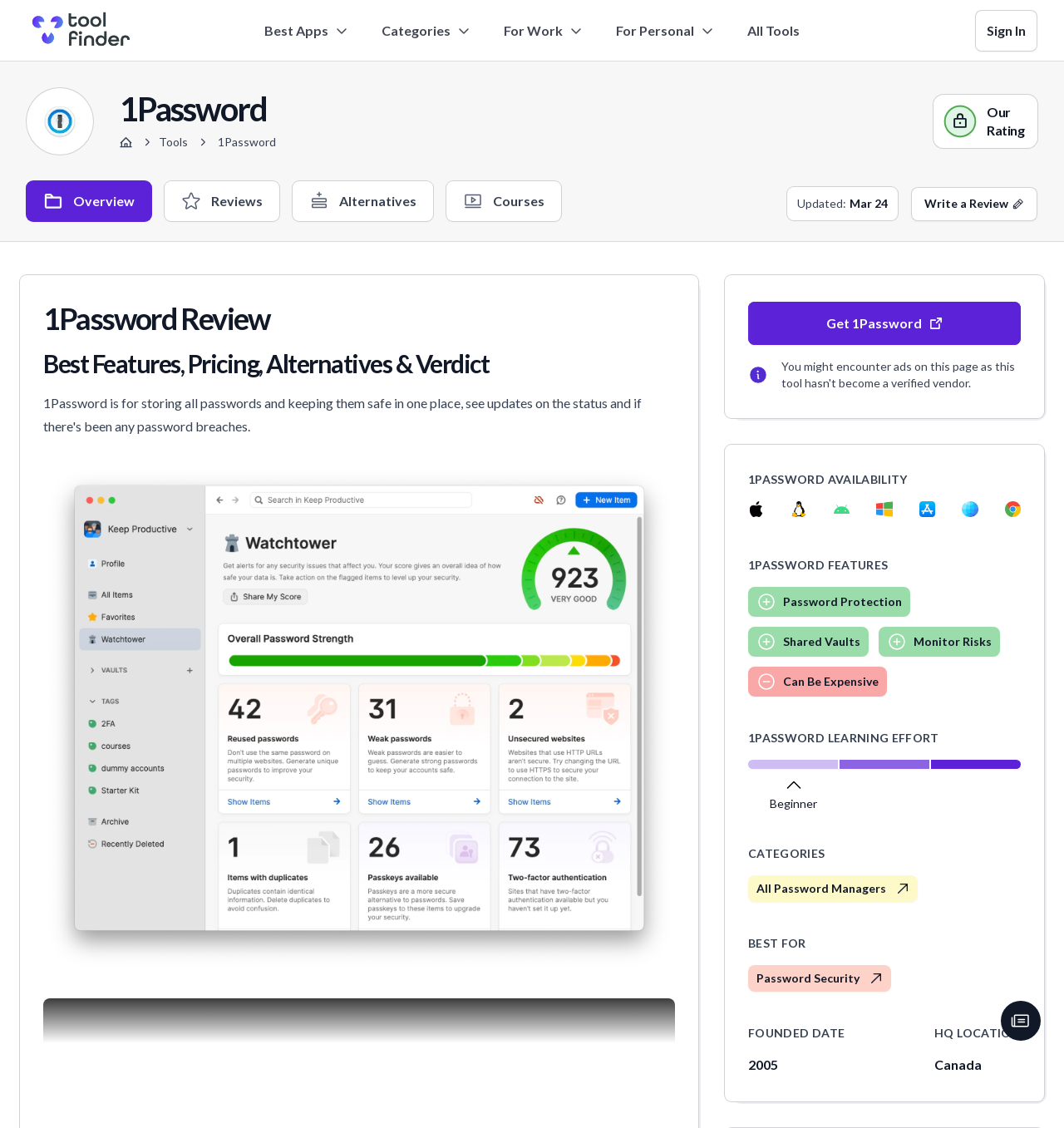Answer the question in one word or a short phrase:
What is the logo of the website?

Tool Finder Main Logo